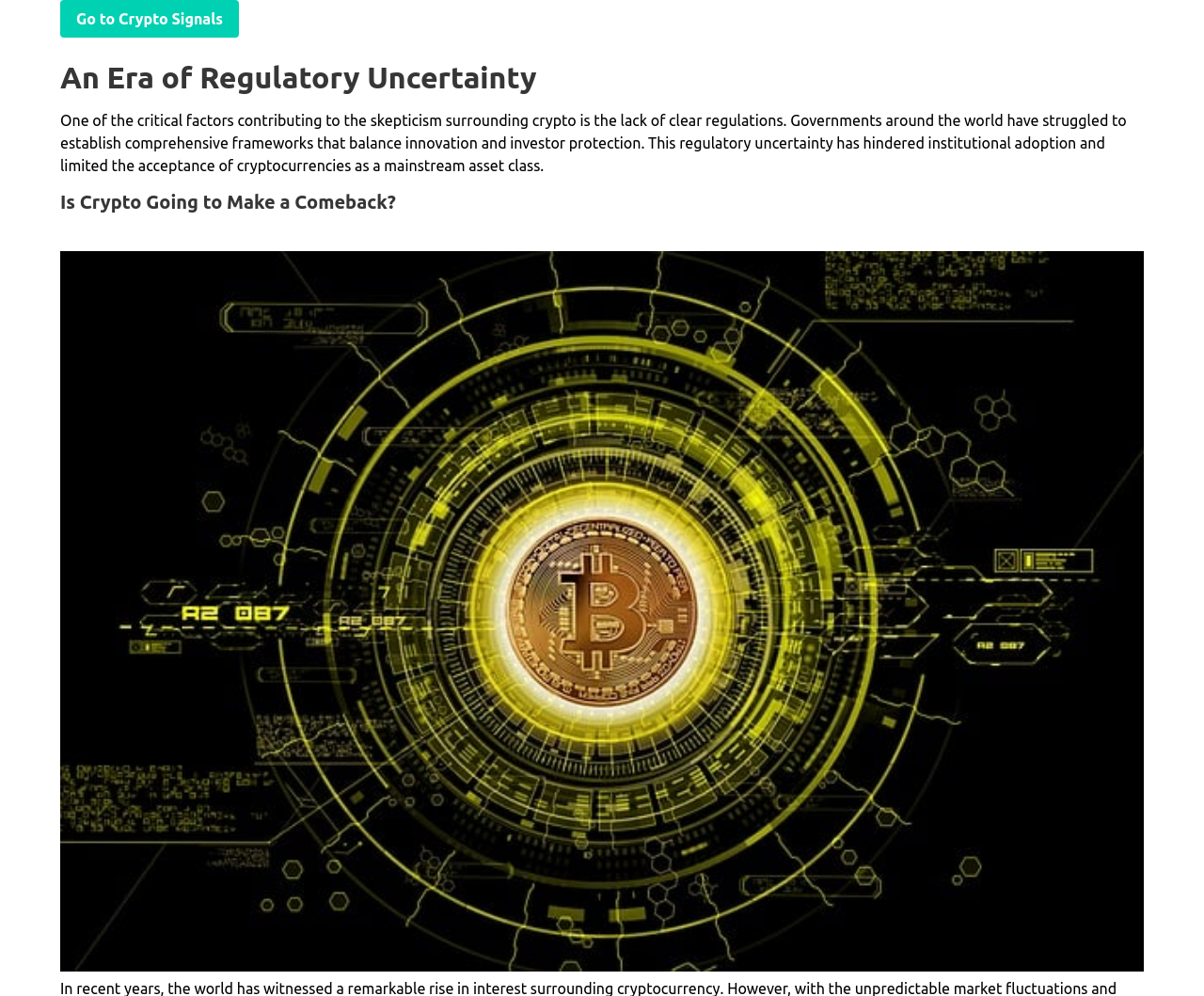Using the provided description Go to Crypto Signals, find the bounding box coordinates for the UI element. Provide the coordinates in (top-left x, top-left y, bottom-right x, bottom-right y) format, ensuring all values are between 0 and 1.

[0.05, 0.0, 0.198, 0.038]